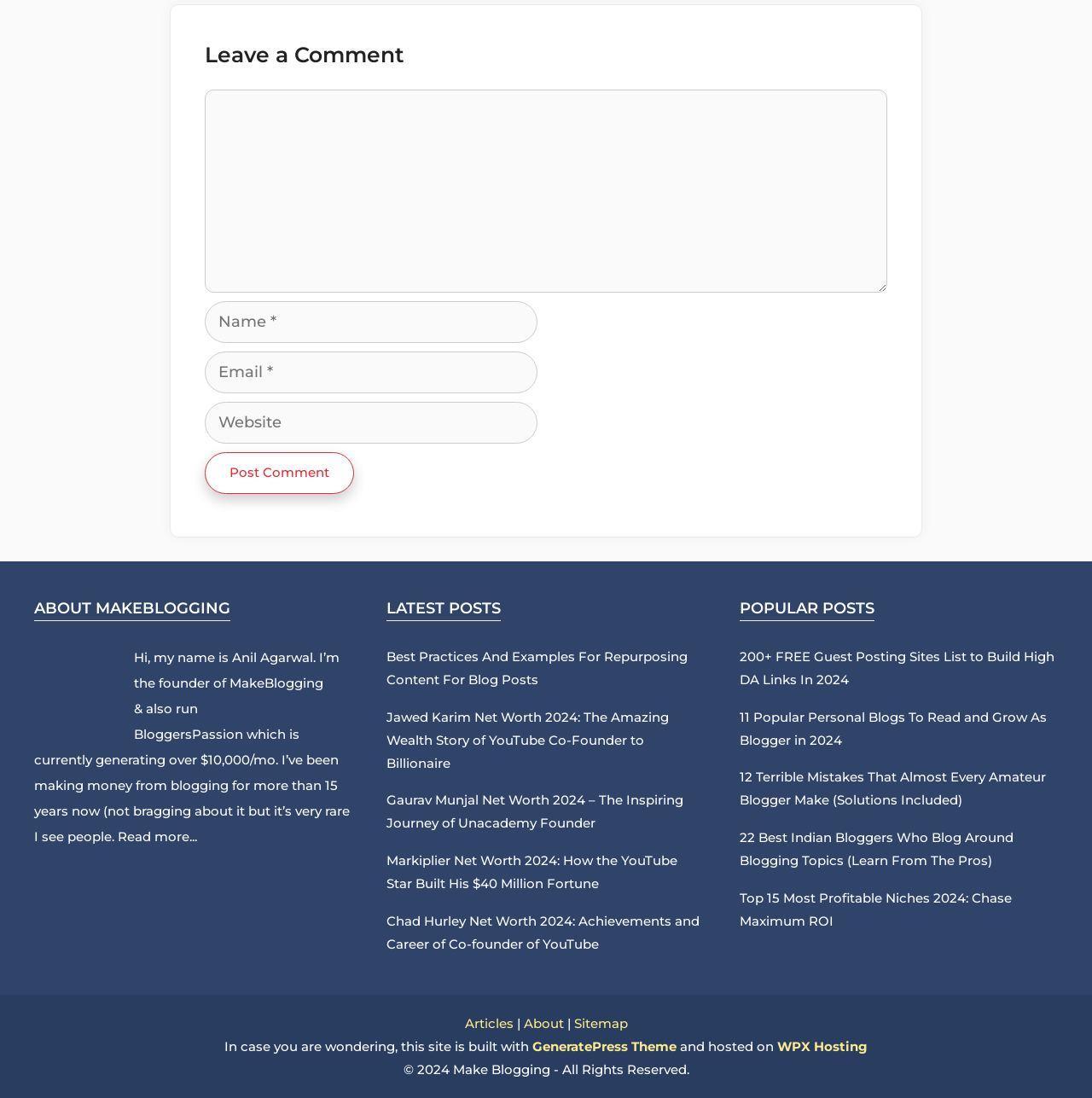How many textboxes are there in the 'Leave a Comment' section?
Using the image, provide a concise answer in one word or a short phrase.

3